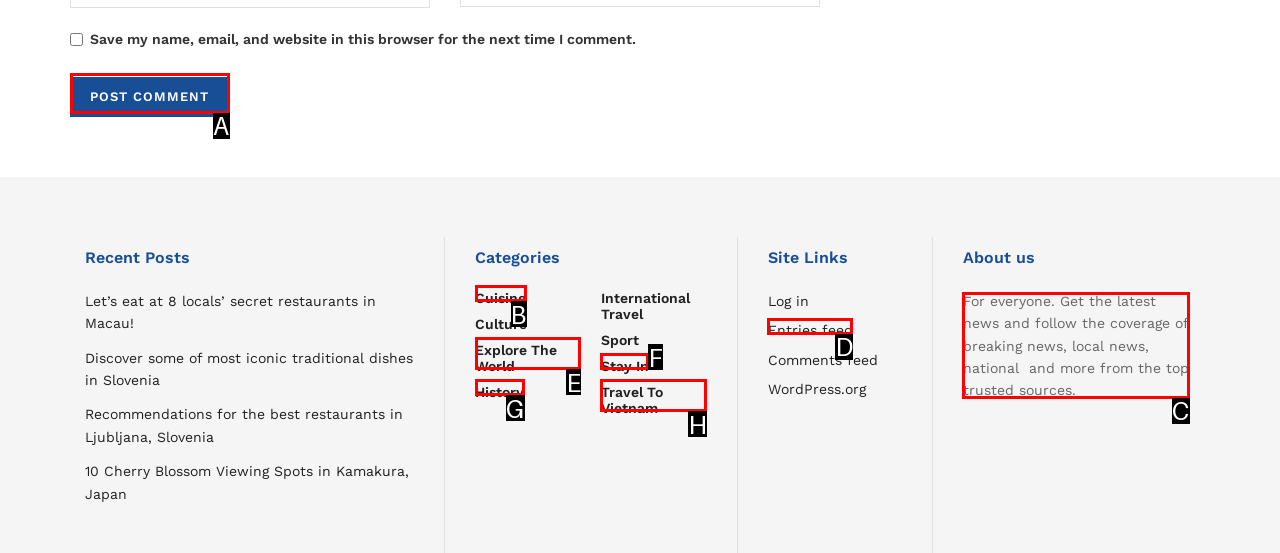Tell me which letter corresponds to the UI element that will allow you to Learn more about the website. Answer with the letter directly.

C